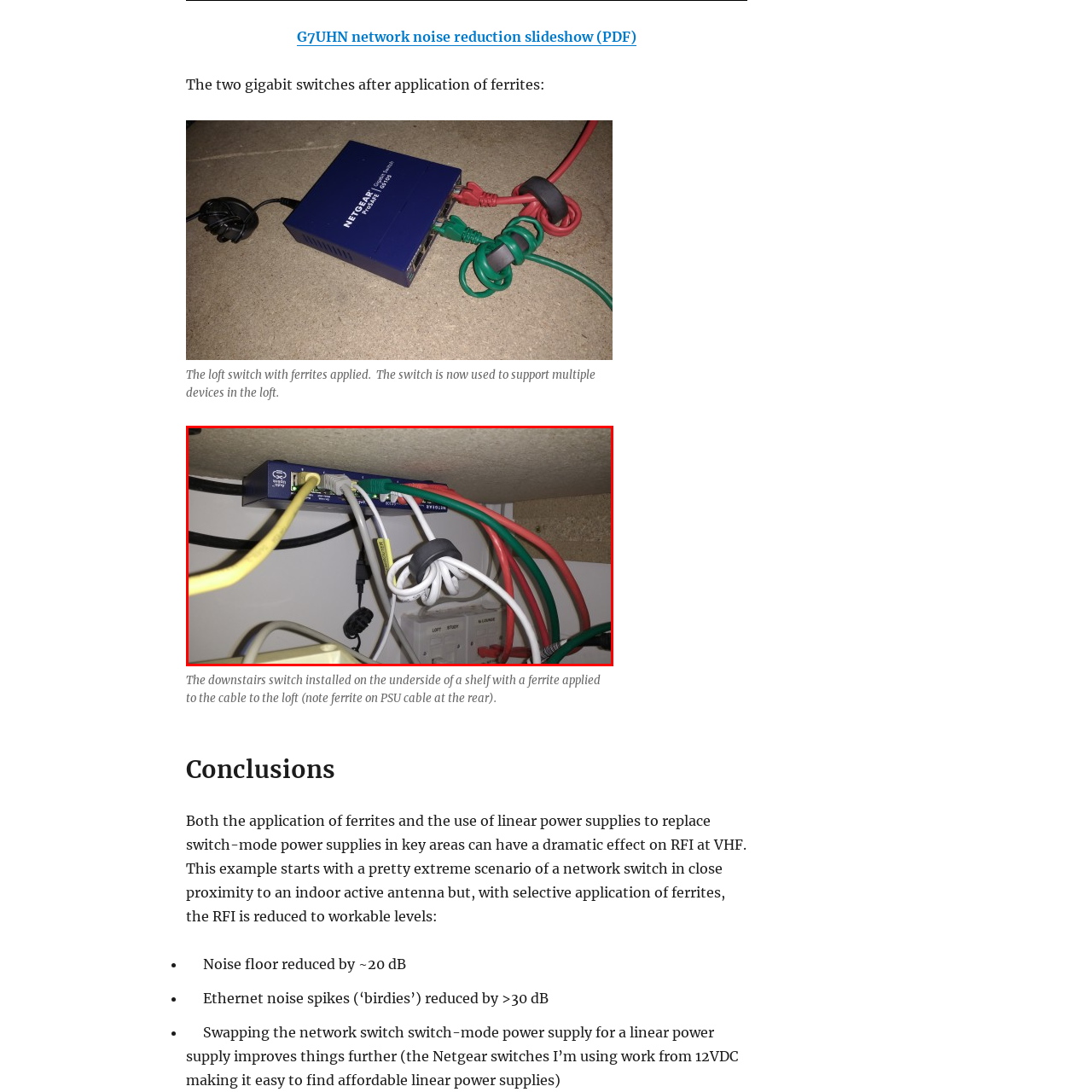What is applied to one of the cables?
Focus on the image enclosed by the red bounding box and elaborate on your answer to the question based on the visual details present.

The caption highlights the importance of ferrites in reducing electromagnetic interference and notes that a ferrite is applied to one of the cables, indicating attention to detail for maintaining optimal signal quality.